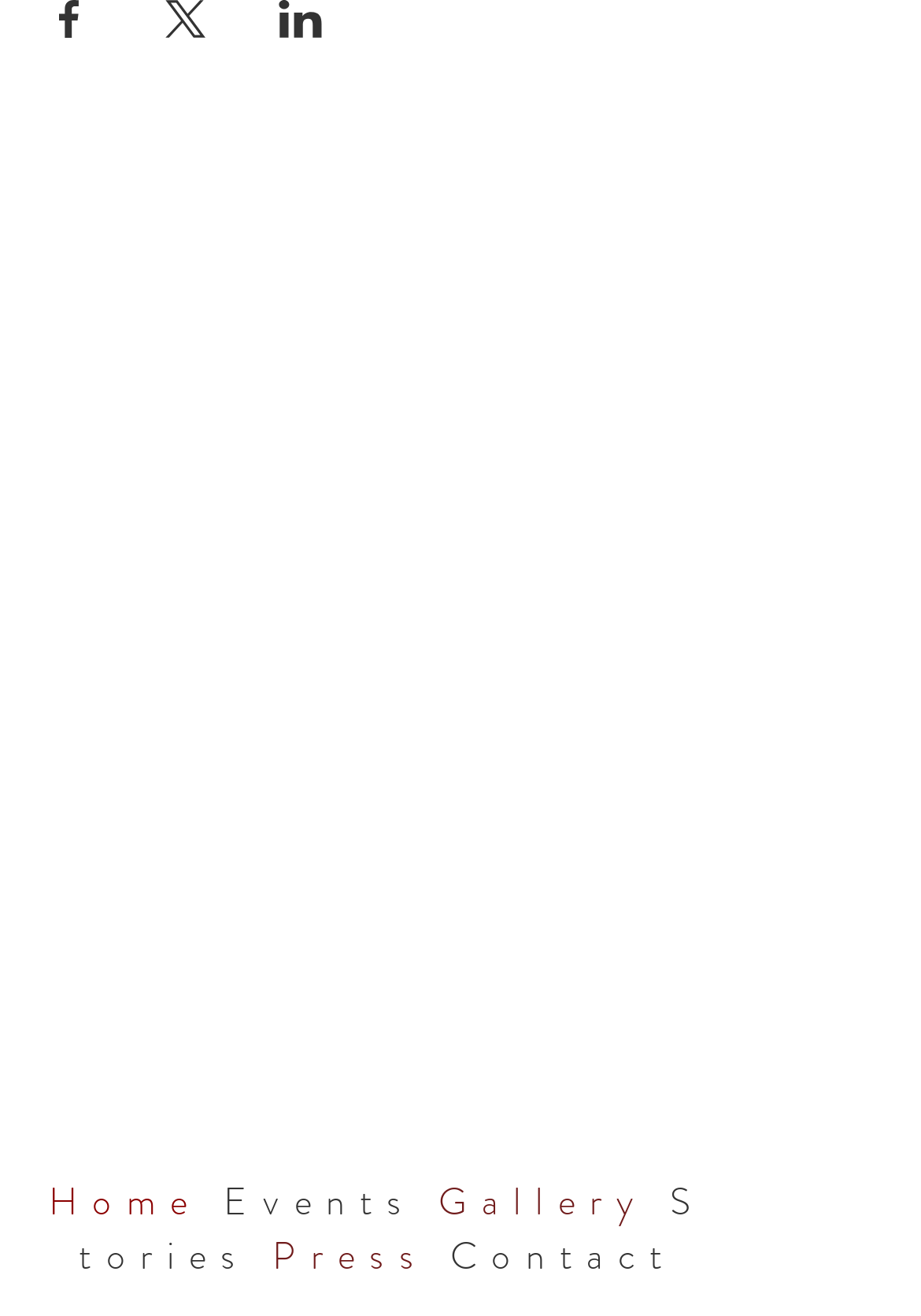Please provide a one-word or short phrase answer to the question:
What are the main sections of the website?

Home, Events, Gallery, Stories, Press, Contact